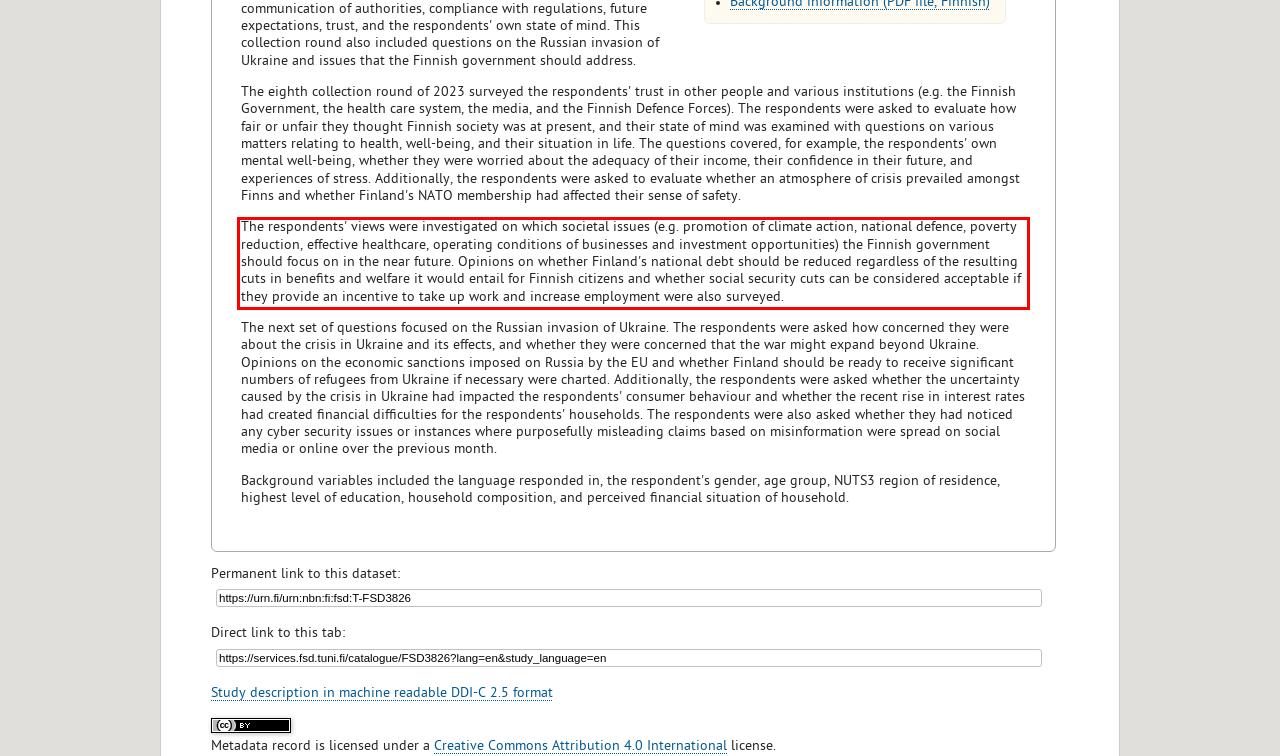Review the webpage screenshot provided, and perform OCR to extract the text from the red bounding box.

The respondents' views were investigated on which societal issues (e.g. promotion of climate action, national defence, poverty reduction, effective healthcare, operating conditions of businesses and investment opportunities) the Finnish government should focus on in the near future. Opinions on whether Finland's national debt should be reduced regardless of the resulting cuts in benefits and welfare it would entail for Finnish citizens and whether social security cuts can be considered acceptable if they provide an incentive to take up work and increase employment were also surveyed.